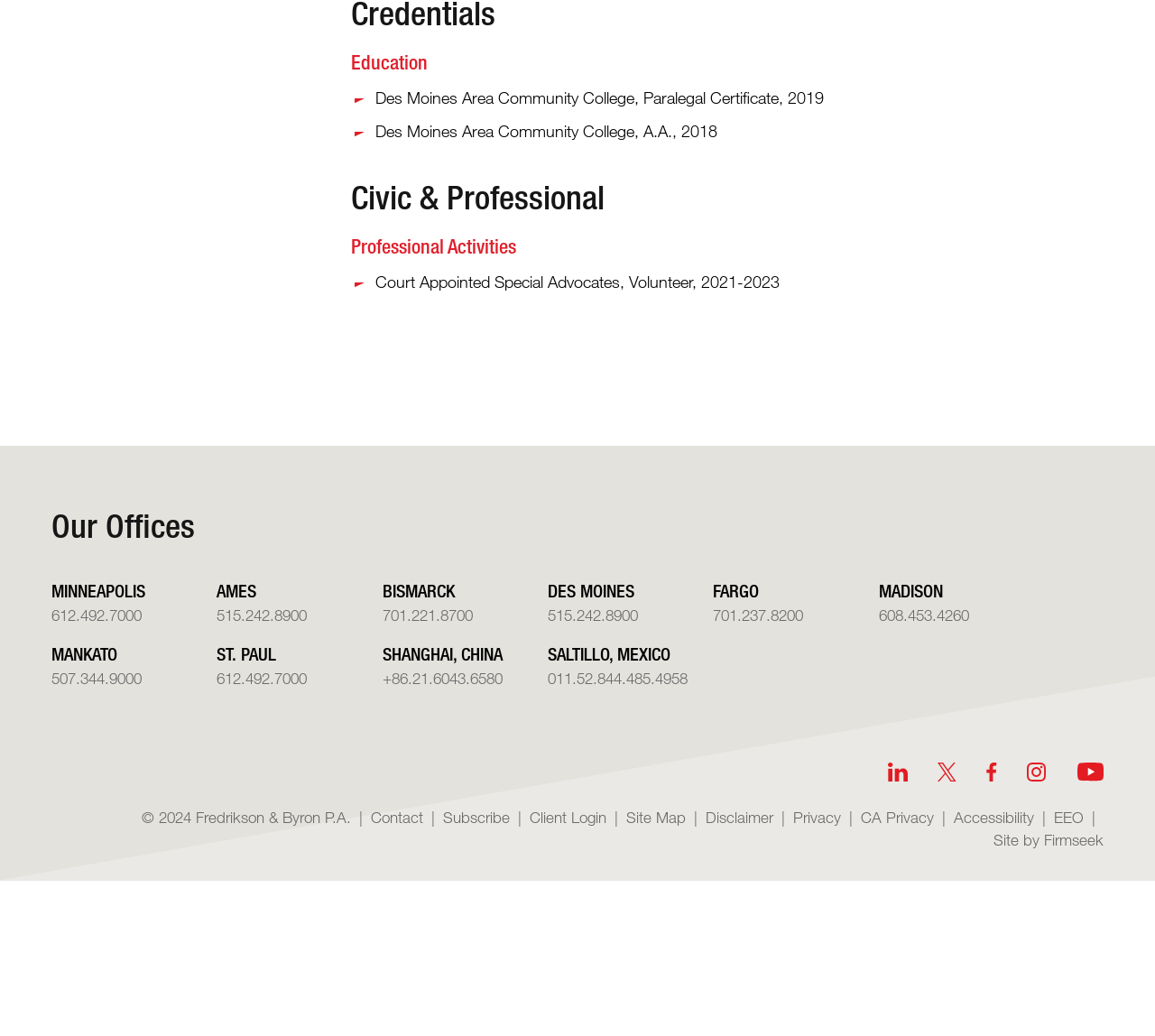Please analyze the image and give a detailed answer to the question:
What is the name of the law firm?

The name of the law firm can be found at the bottom of the webpage, in the copyright section, which states '© 2024 Fredrikson & Byron P.A.'.